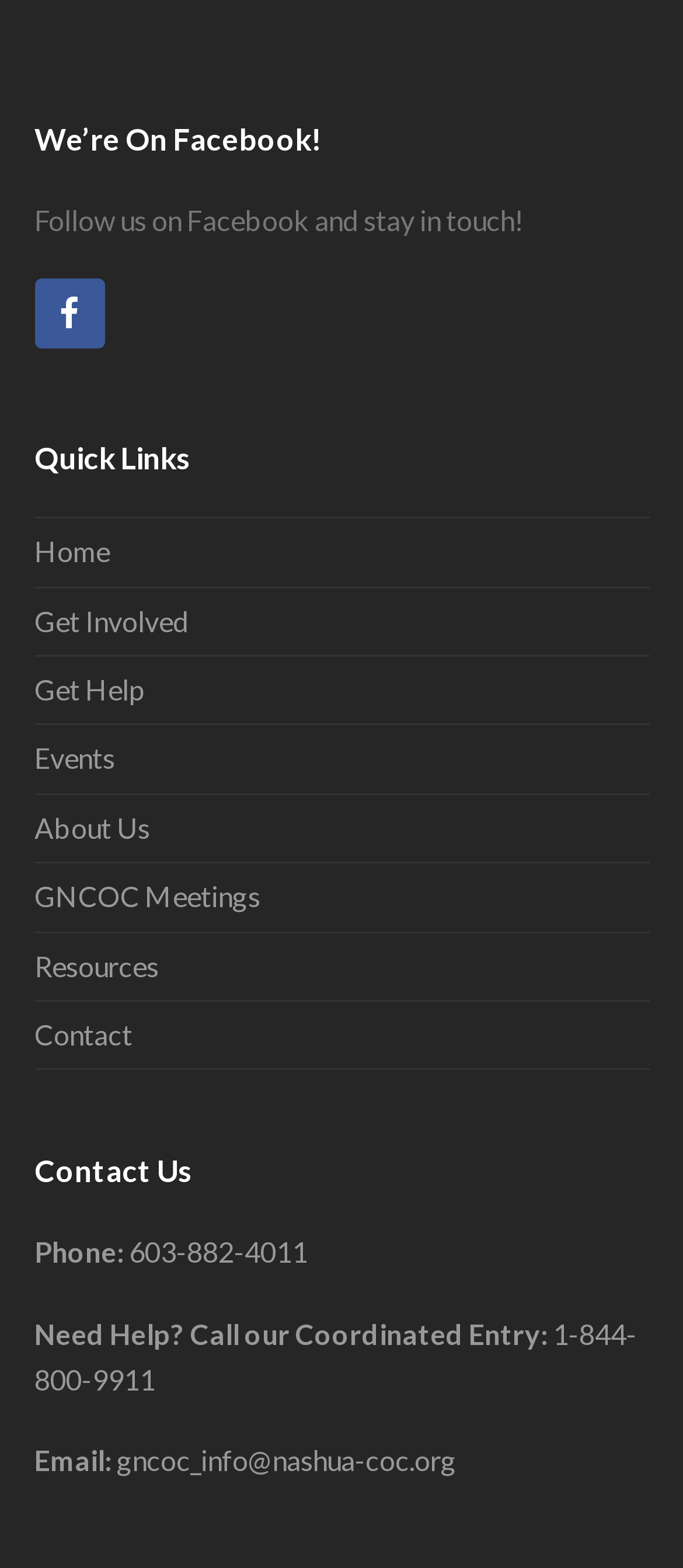What is the phone number for Coordinated Entry?
Please use the image to deliver a detailed and complete answer.

The answer can be found by looking at the link element '1-844-800-9911' which is associated with the StaticText element 'Need Help? Call our Coordinated Entry:'.